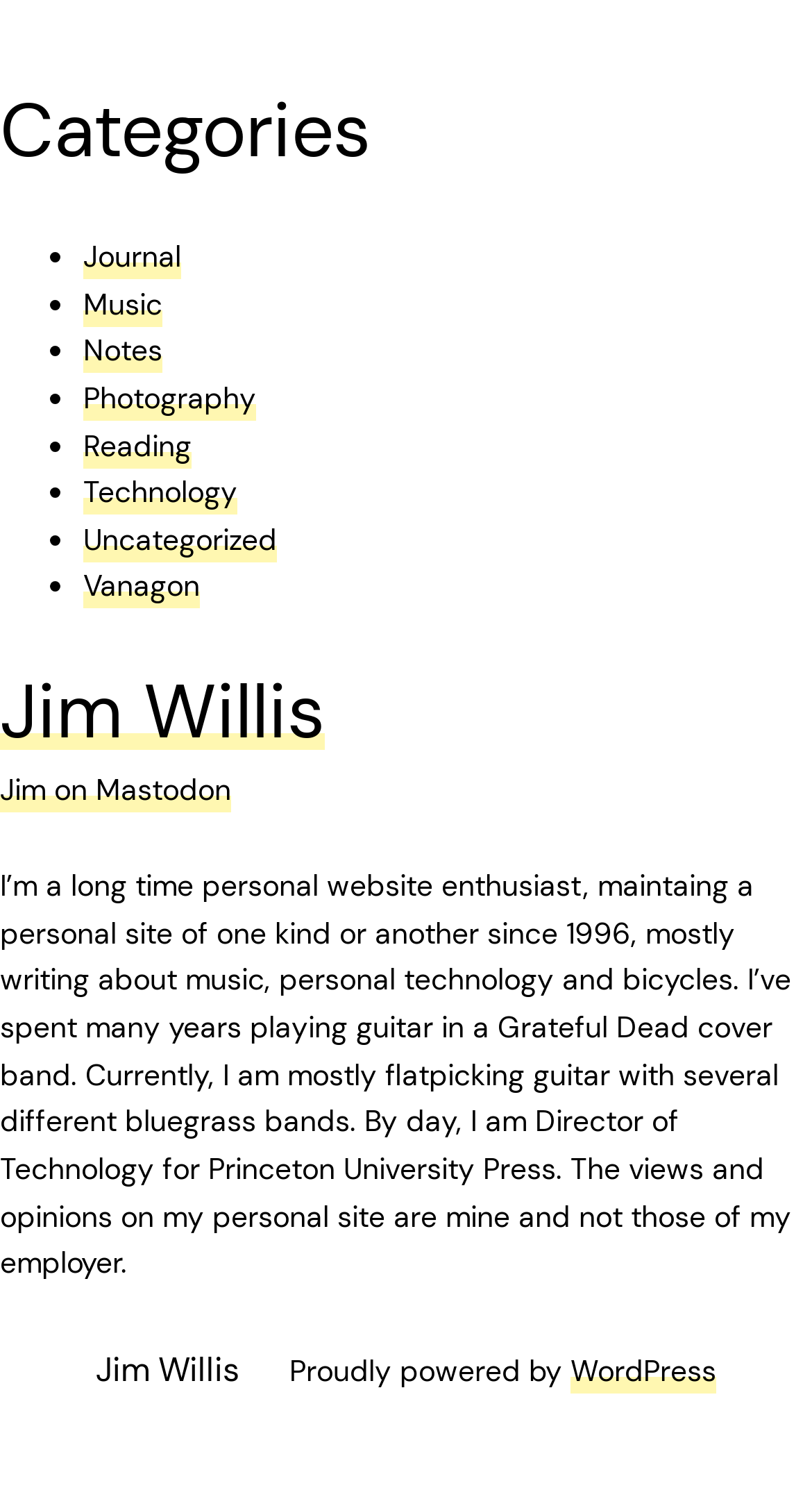Determine the bounding box coordinates for the area you should click to complete the following instruction: "check out Jim on Mastodon".

[0.0, 0.511, 0.285, 0.536]